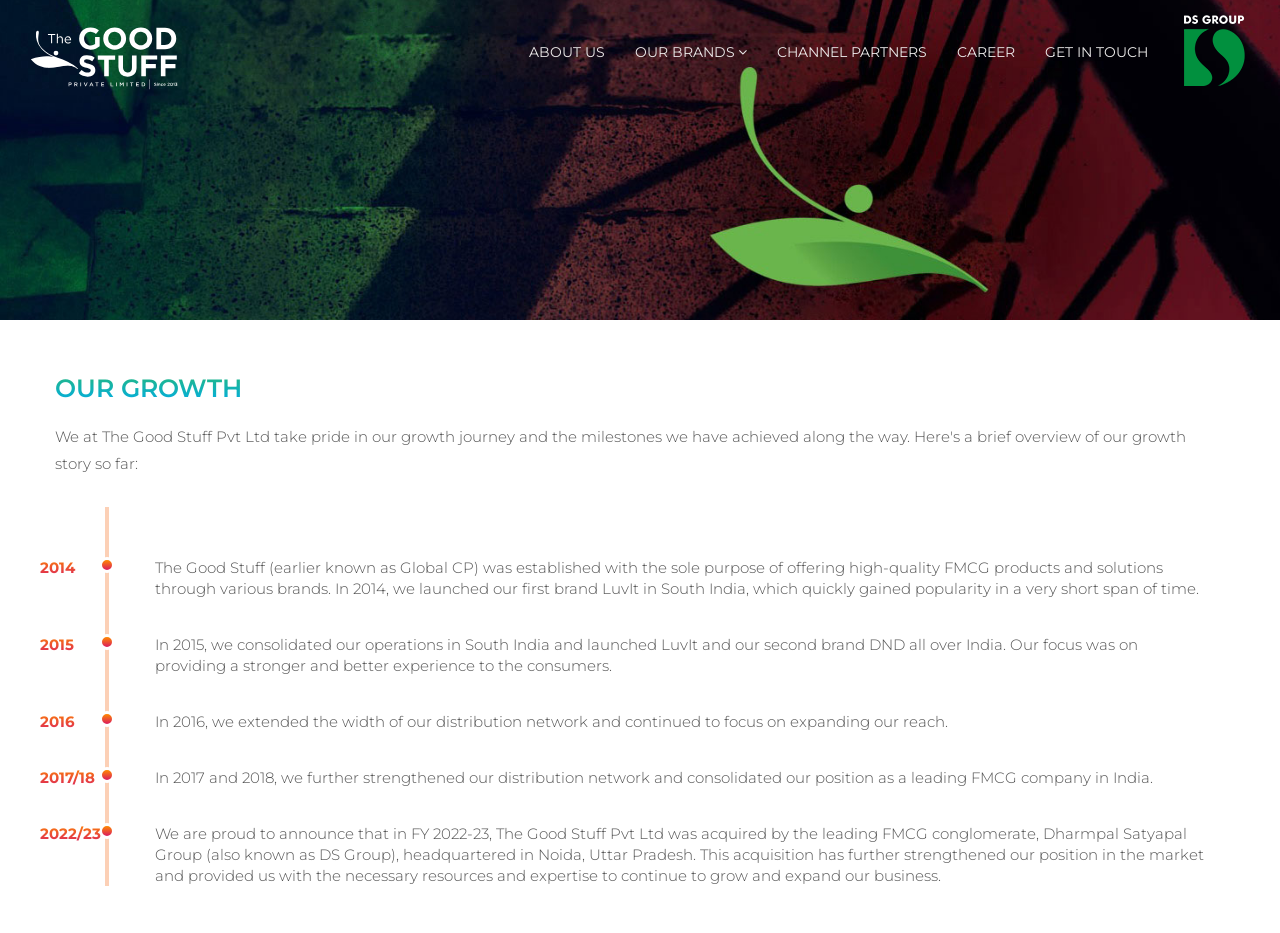What is the company's previous name?
Answer the question with as much detail as possible.

According to the webpage, the company was earlier known as Global CP, which is mentioned in the first paragraph of the webpage.